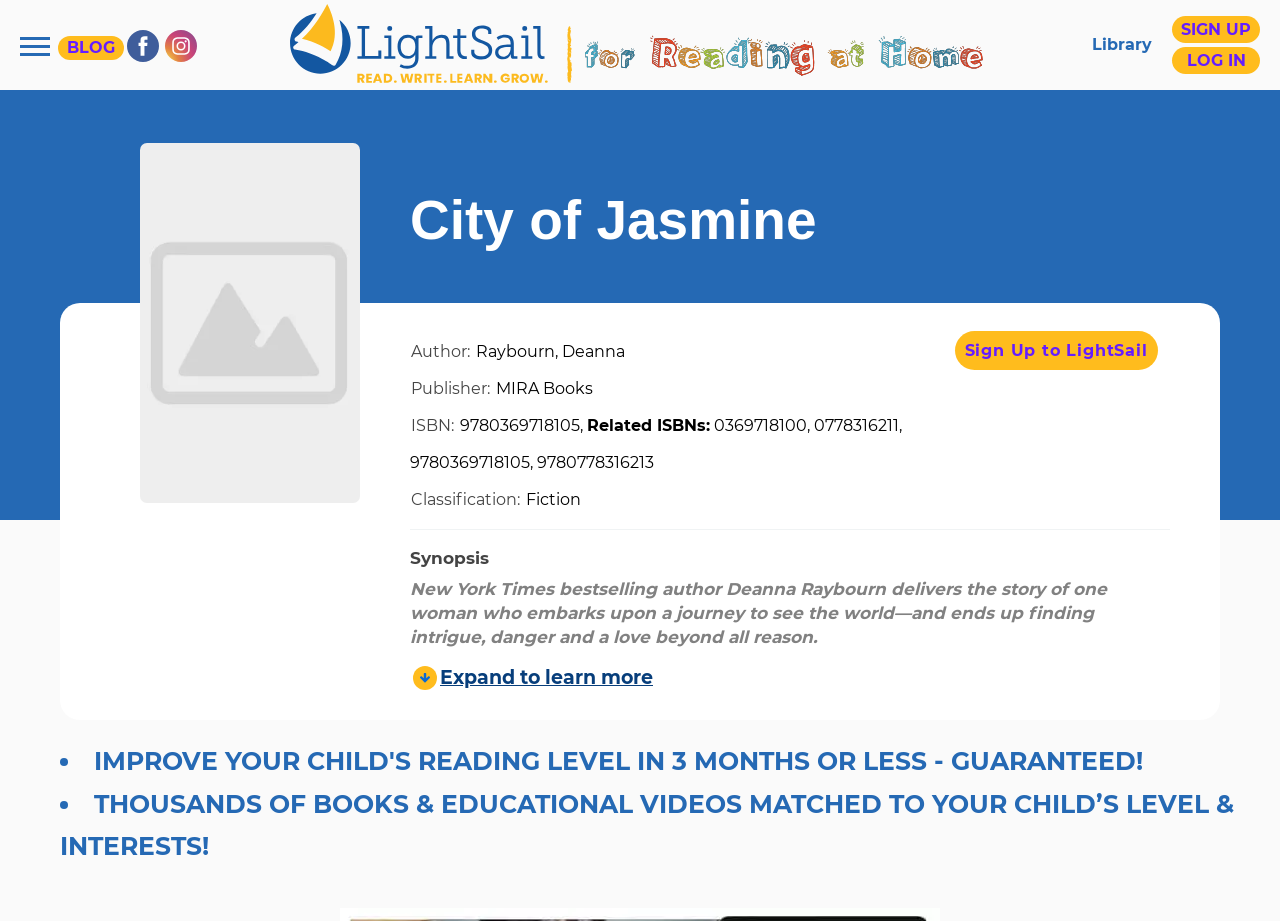Using the description "Sign Up to LightSail", locate and provide the bounding box of the UI element.

[0.746, 0.36, 0.904, 0.402]